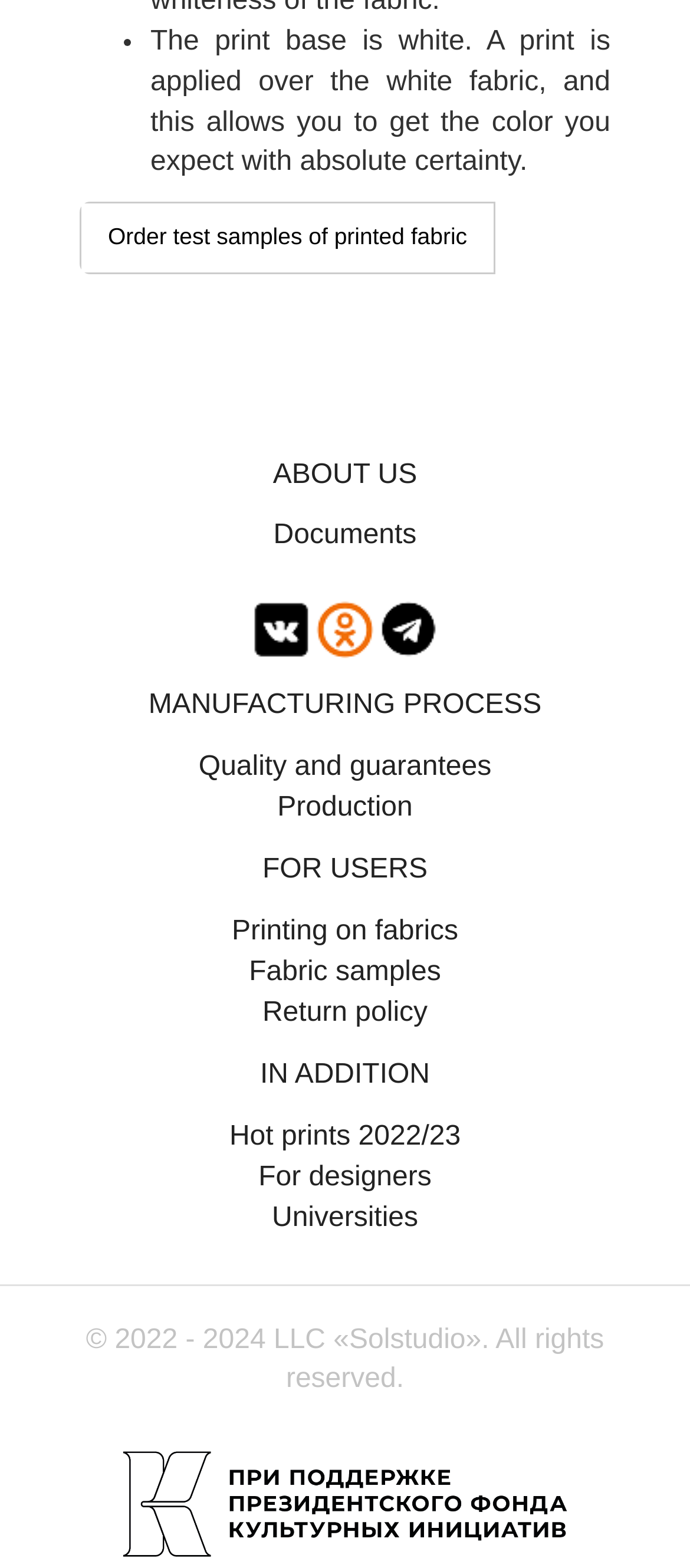Determine the bounding box coordinates of the region I should click to achieve the following instruction: "Get information about printing on fabrics". Ensure the bounding box coordinates are four float numbers between 0 and 1, i.e., [left, top, right, bottom].

[0.336, 0.584, 0.664, 0.604]